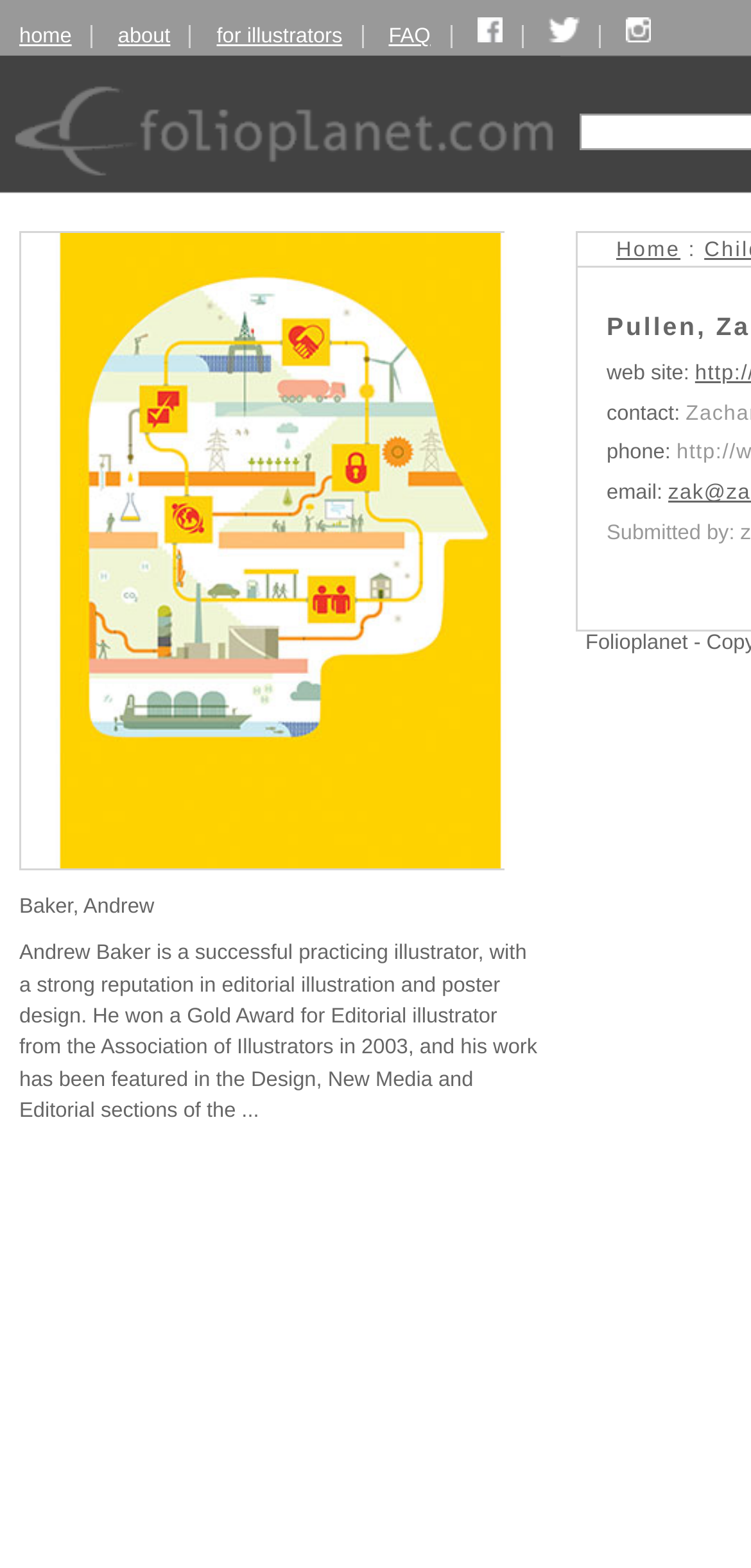Identify the bounding box coordinates for the element you need to click to achieve the following task: "contact via email". Provide the bounding box coordinates as four float numbers between 0 and 1, in the form [left, top, right, bottom].

[0.808, 0.307, 0.89, 0.322]